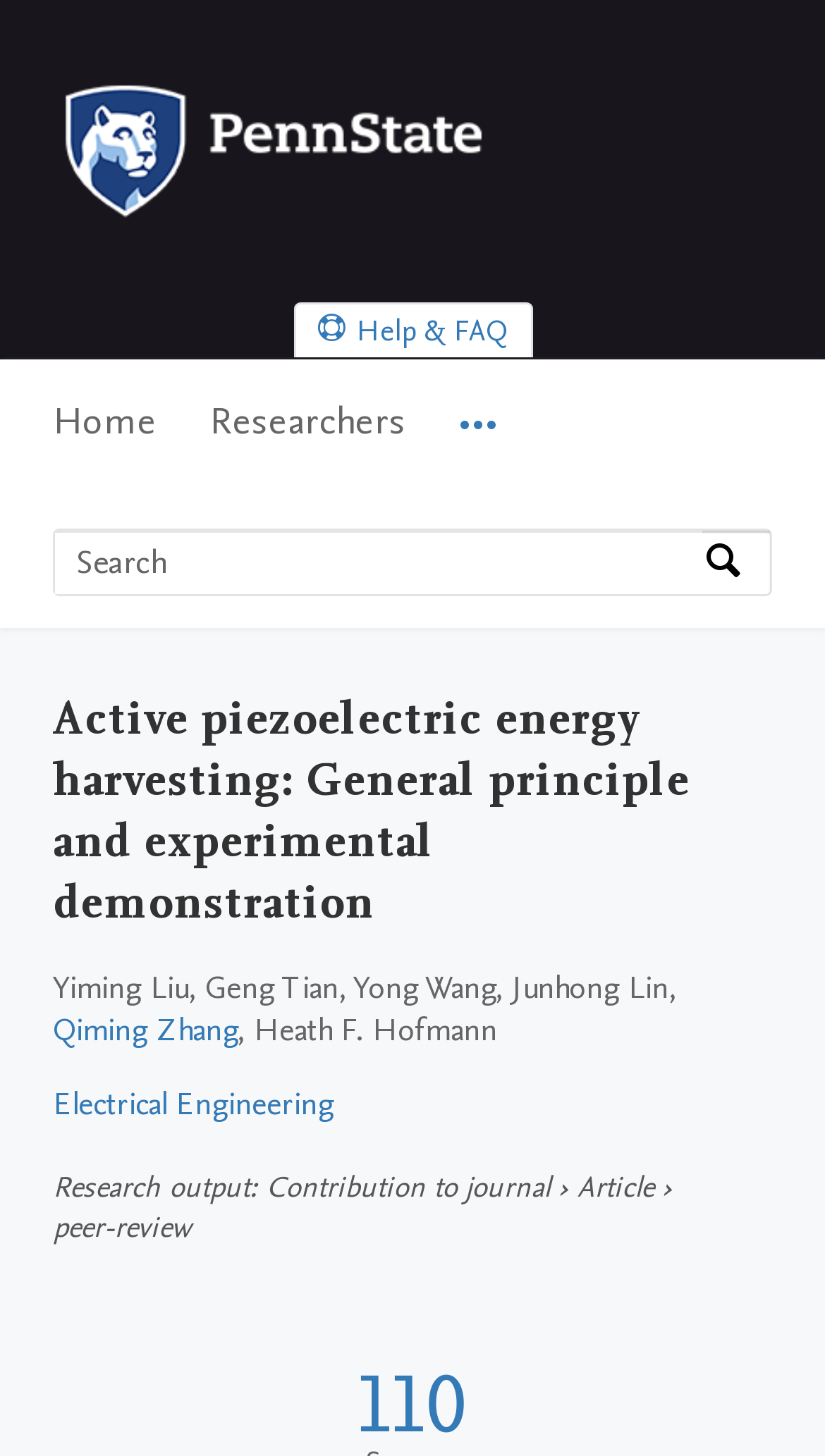What is the source of the article?
Using the image, provide a detailed and thorough answer to the question.

I found the source of the article by looking at the link 'Source: Scopus: 110', which indicates that the article is sourced from Scopus.